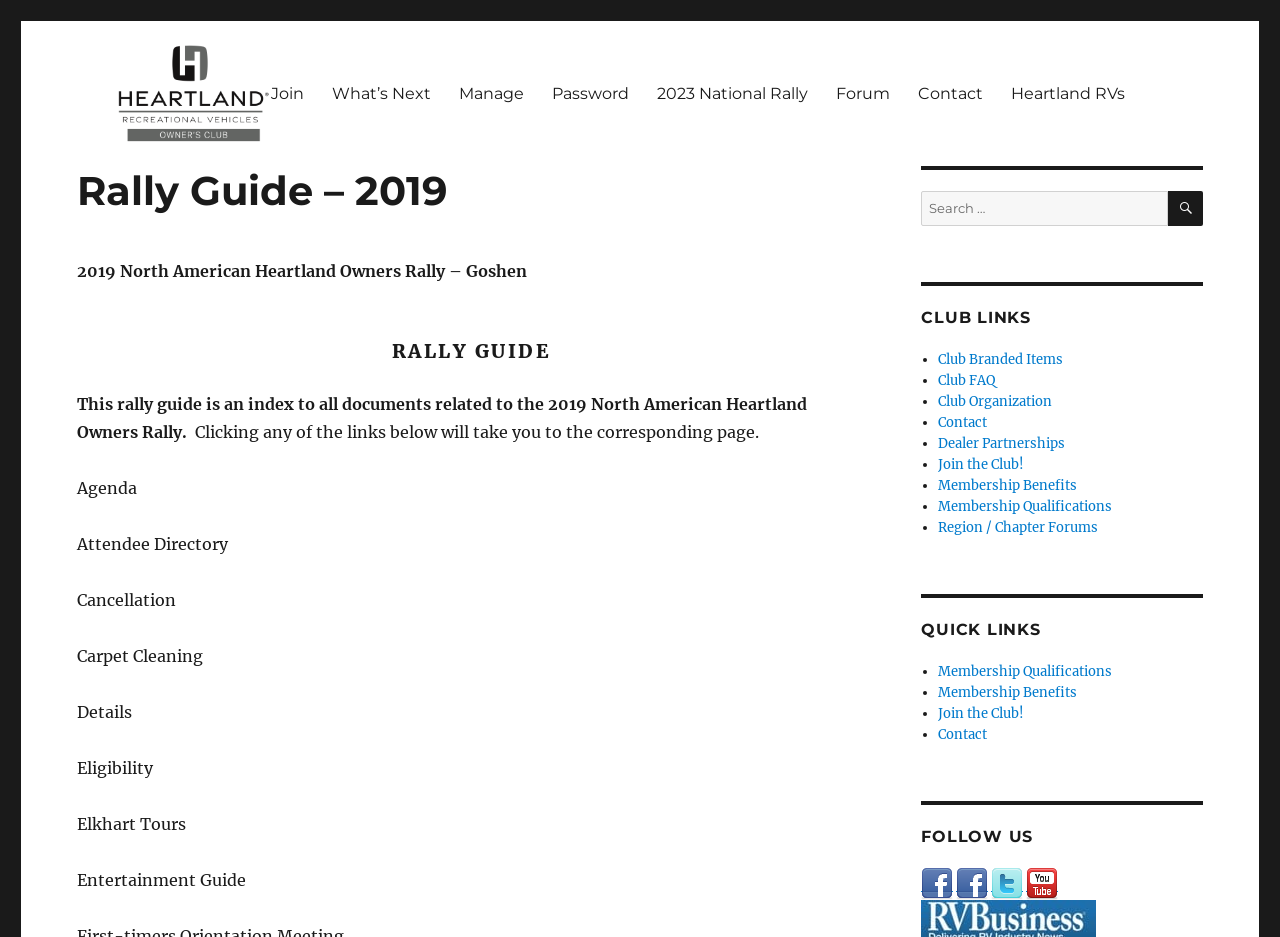Identify the coordinates of the bounding box for the element that must be clicked to accomplish the instruction: "Click the '2023 National Rally' link".

[0.503, 0.077, 0.642, 0.122]